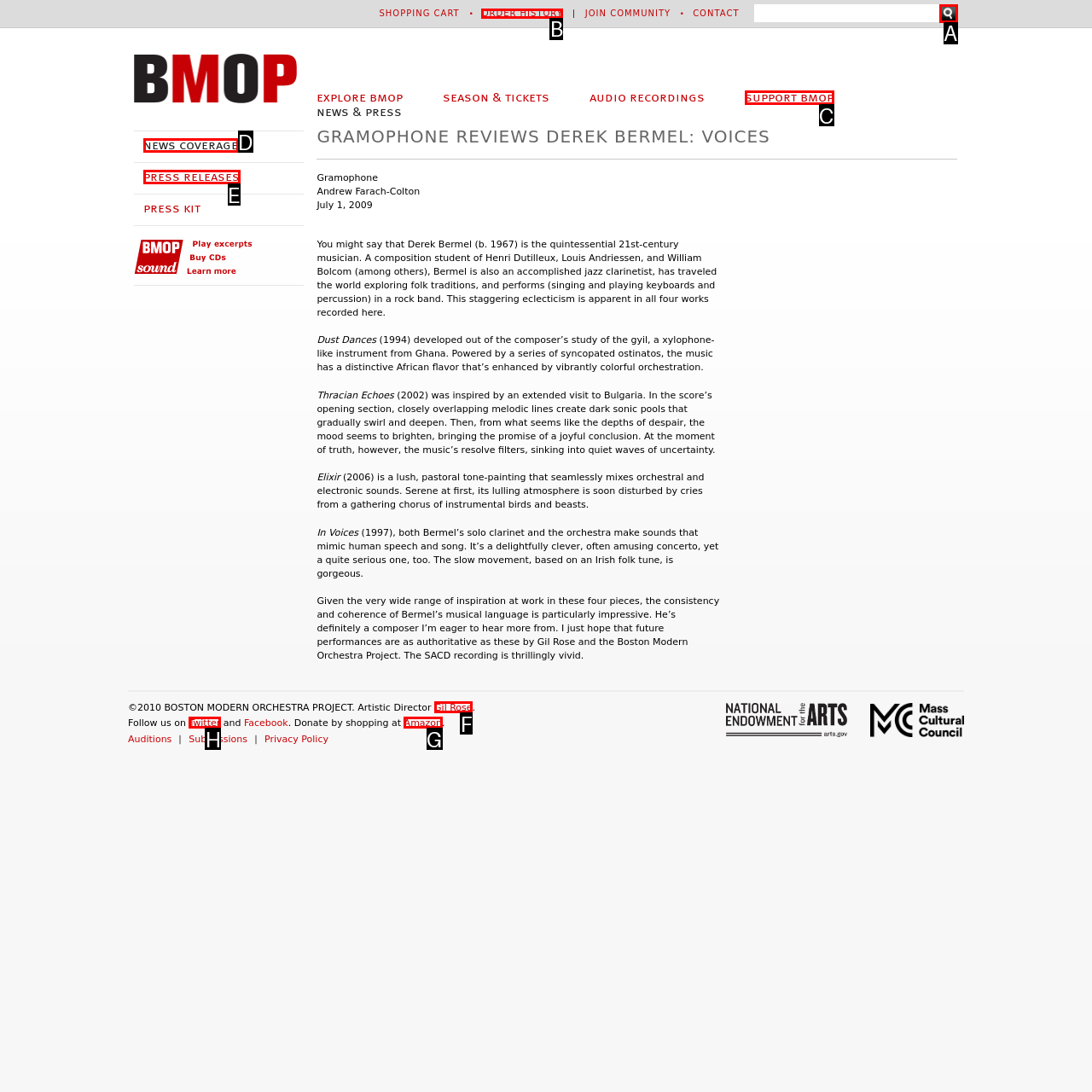Determine which HTML element should be clicked for this task: Follow on Twitter
Provide the option's letter from the available choices.

H